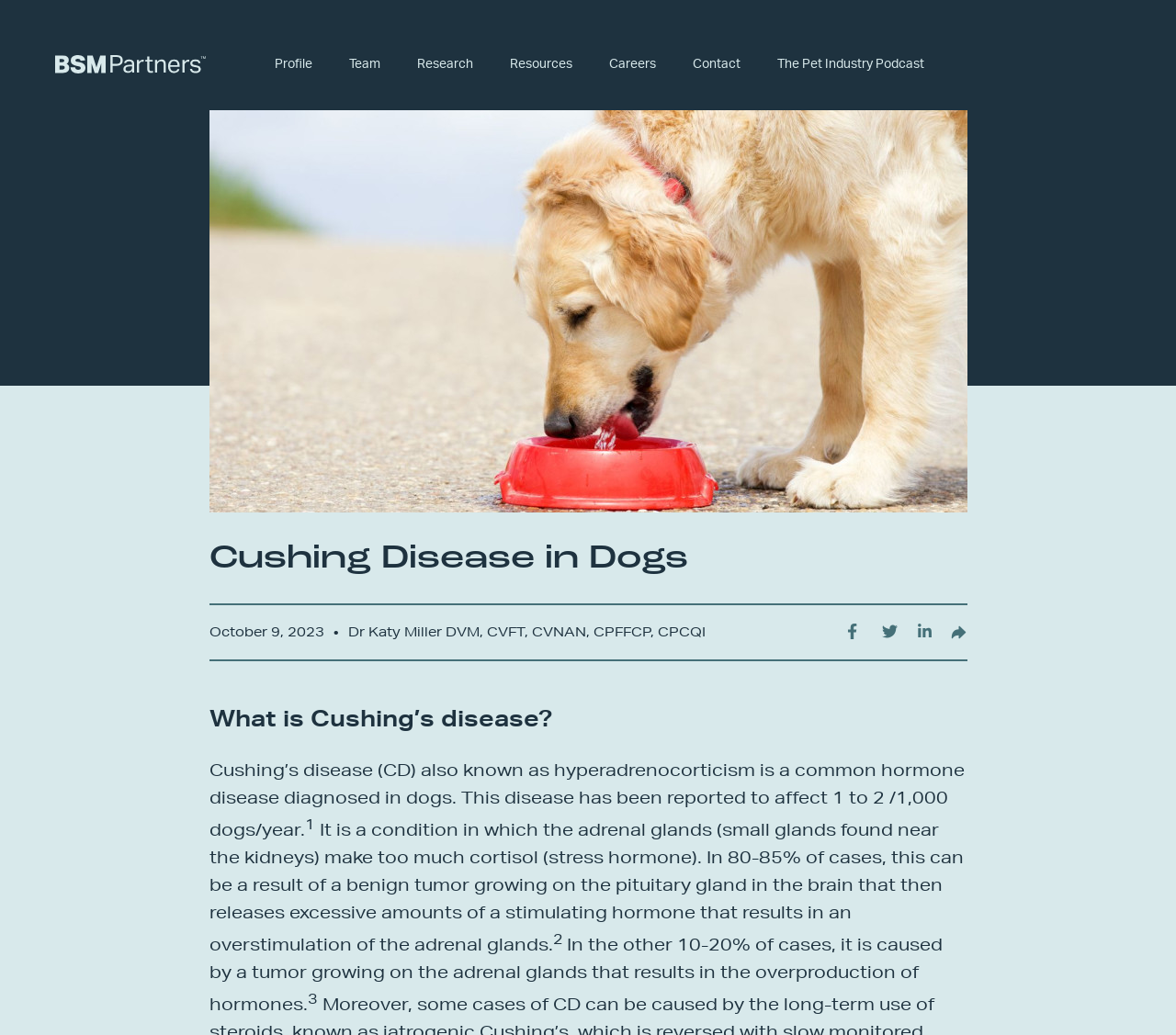Please answer the following question using a single word or phrase: 
What percentage of cases of Cushing's disease are caused by a benign tumor on the pituitary gland?

80-85%